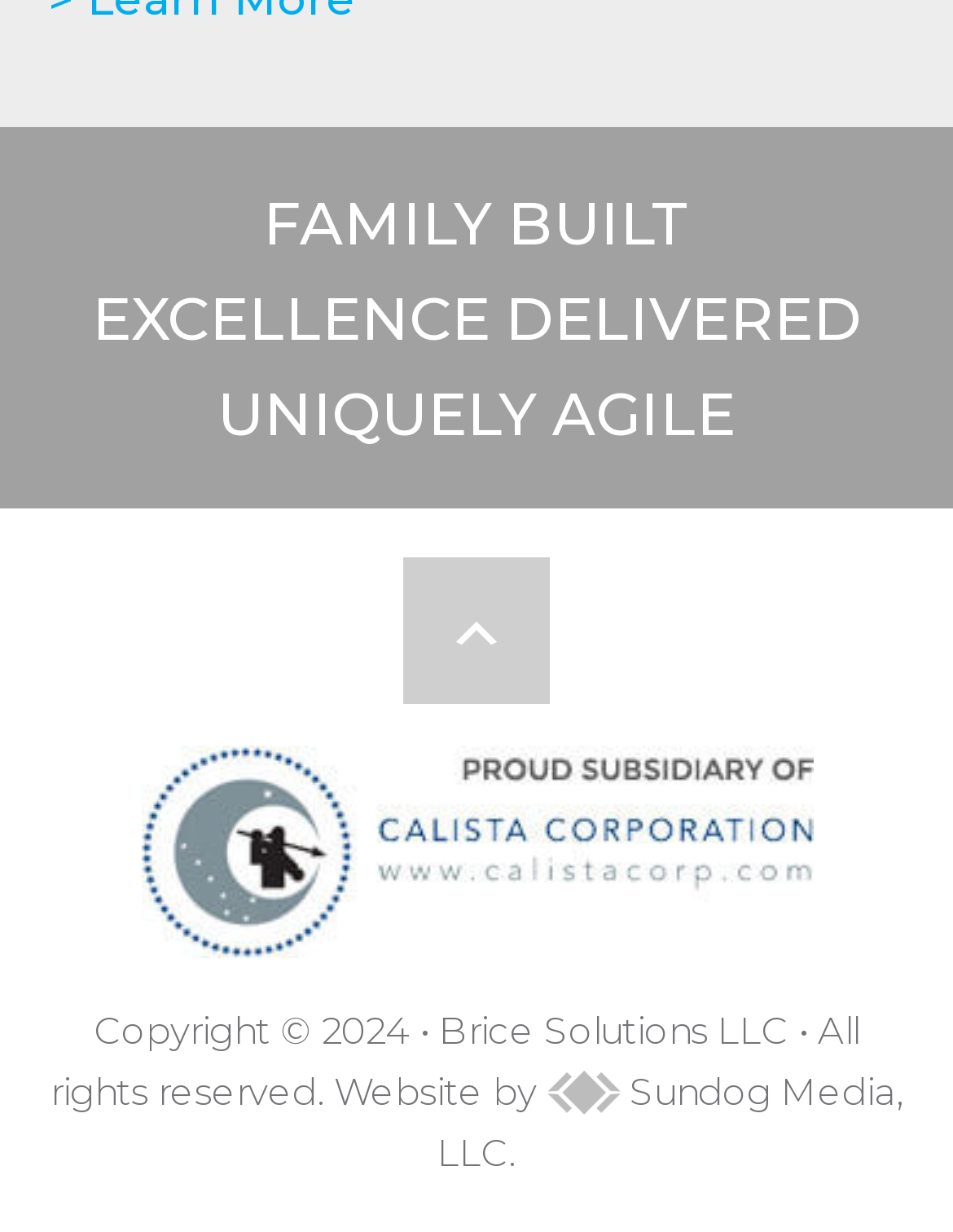What is the name of the company that developed the website?
Utilize the information in the image to give a detailed answer to the question.

The name of the company that developed the website is mentioned in the link 'Sundog Media, LLC Logo Sundog Media, LLC' located at the bottom of the webpage.